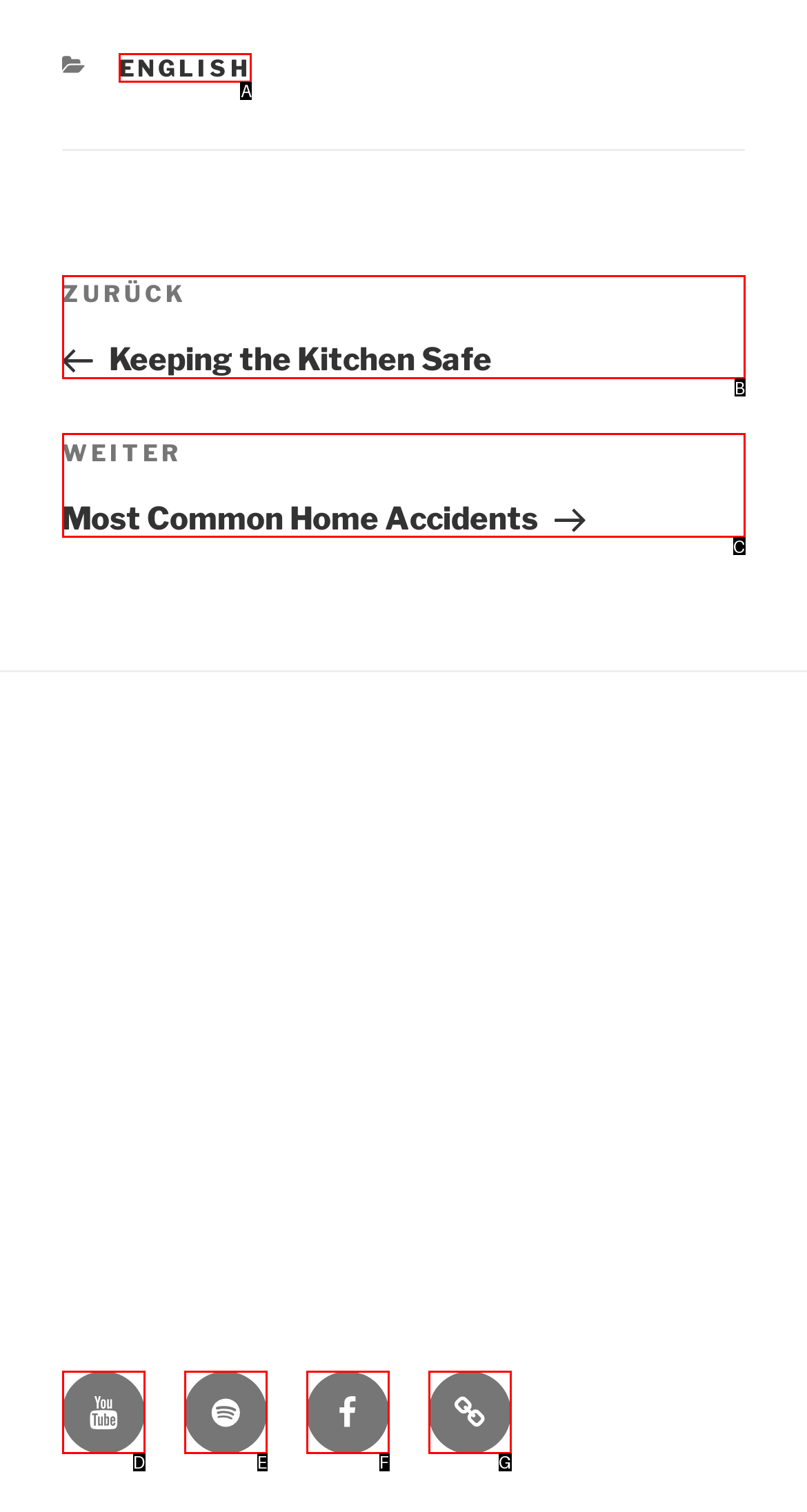Select the option that aligns with the description: Sitemap
Respond with the letter of the correct choice from the given options.

G